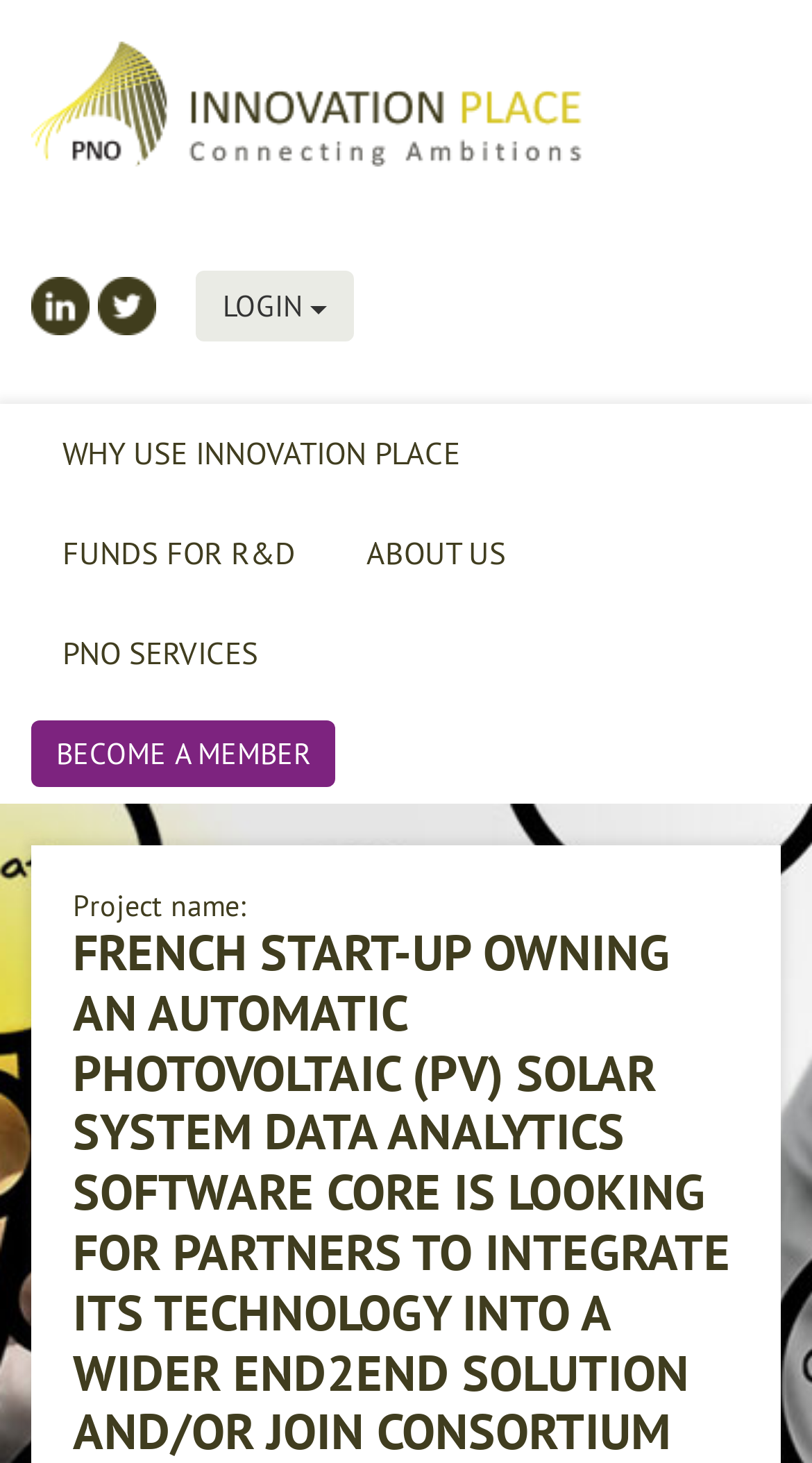What is the position of the LOGIN button?
Answer the question with a single word or phrase derived from the image.

Top-right